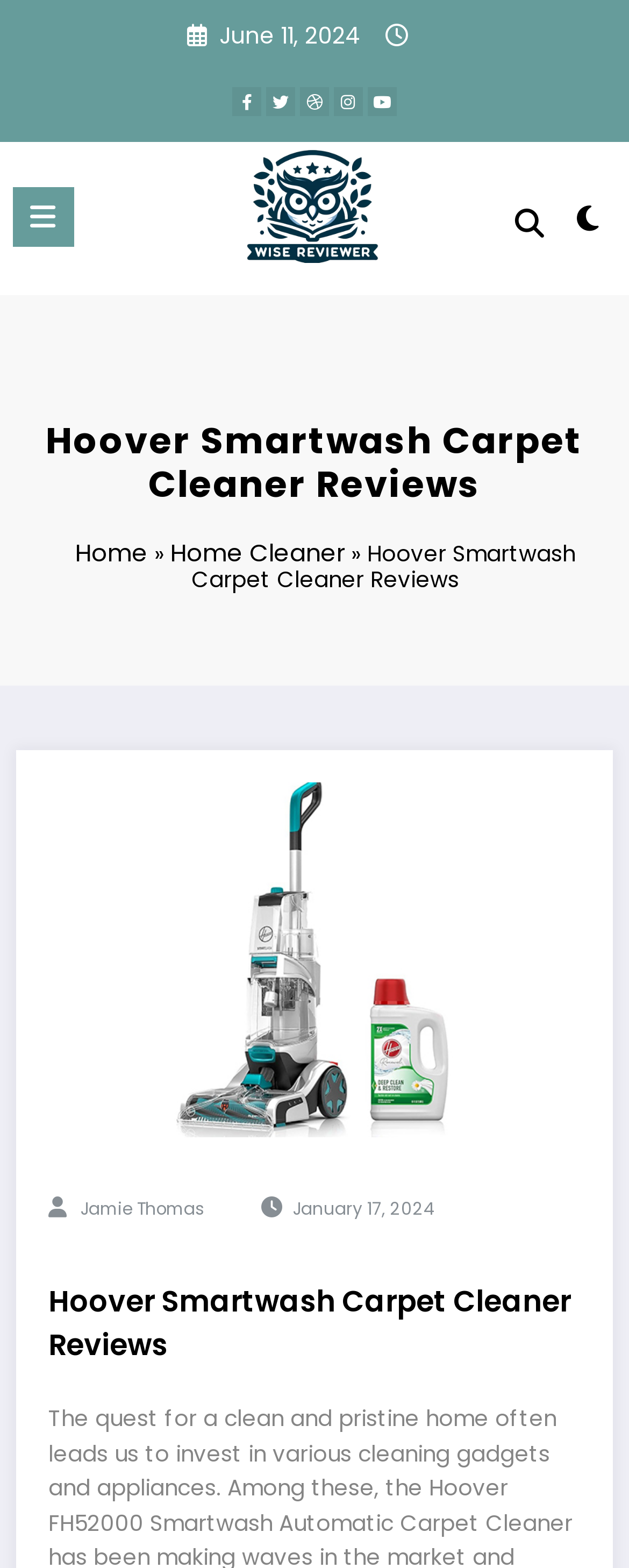Answer the following query concisely with a single word or phrase:
What is the date of the review?

June 11, 2024